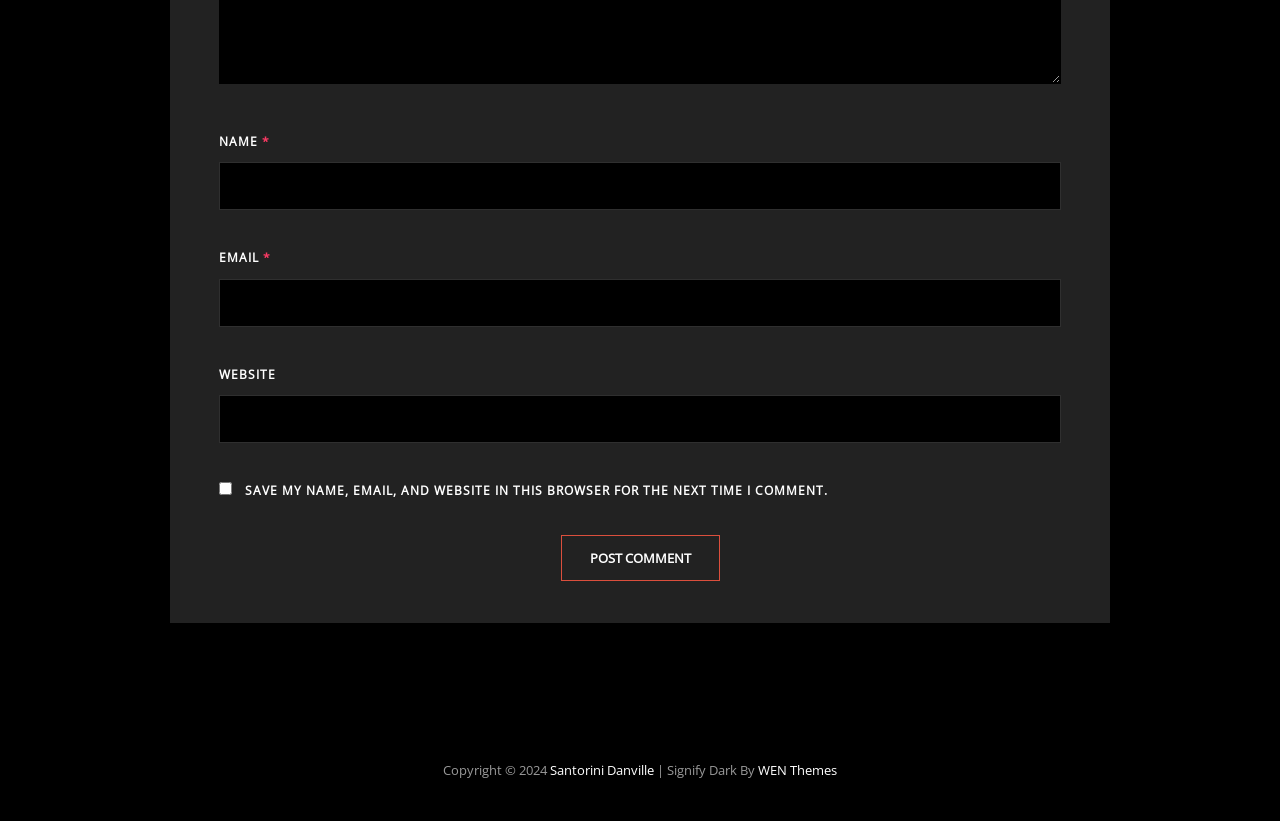What is the label of the first text box?
Refer to the image and give a detailed answer to the question.

The first text box is labeled as 'NAME' which can be found at the top of the webpage, indicated by the StaticText element with the text 'NAME' and a textbox element with the same label.